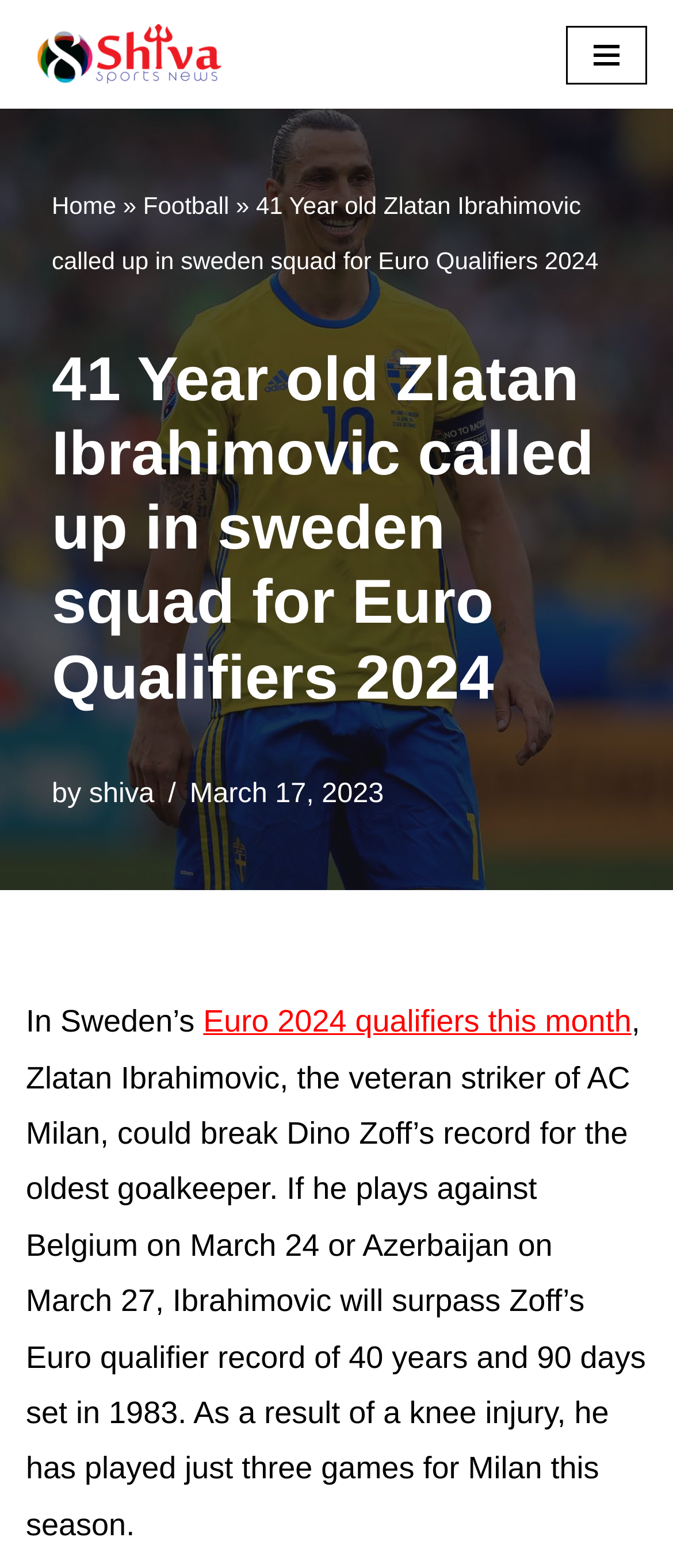Using the information from the screenshot, answer the following question thoroughly:
How many games has Zlatan Ibrahimovic played for Milan this season?

I determined the answer by reading the text that states 'As a result of a knee injury, he has played just three games for Milan this season', which suggests that the number of games played is three.